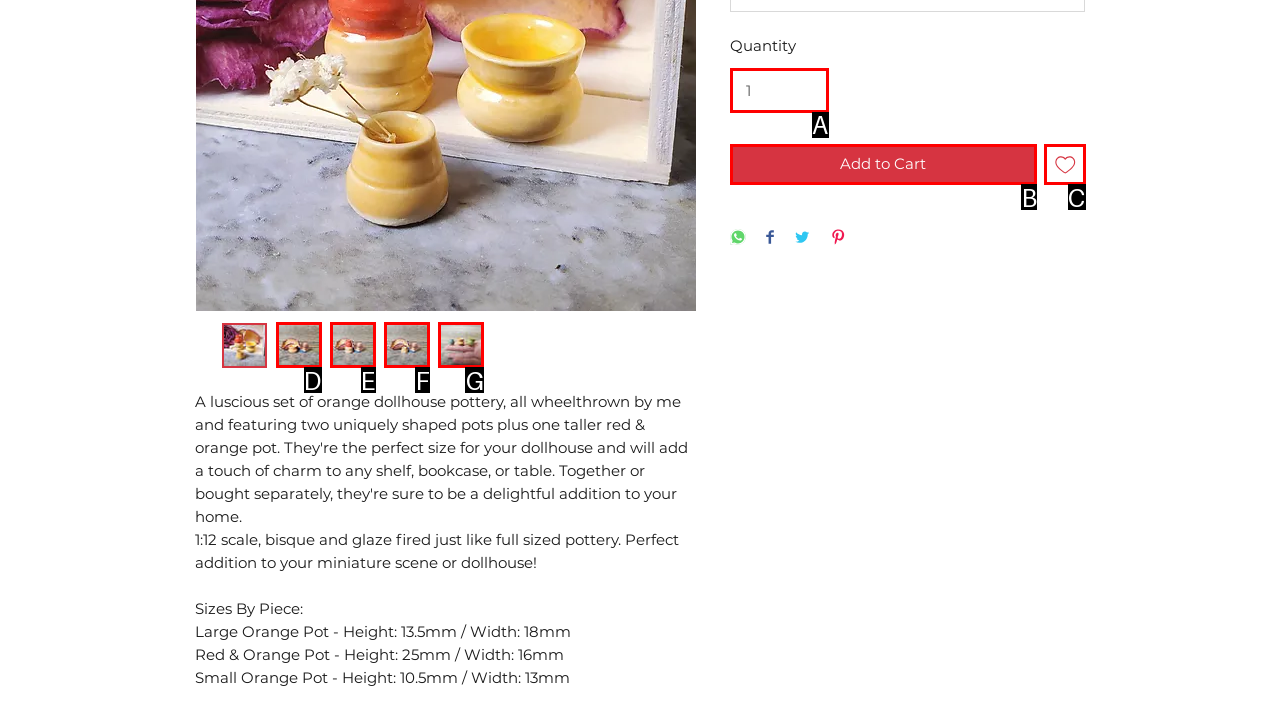Pick the option that corresponds to: input value="1" aria-label="Quantity" value="1"
Provide the letter of the correct choice.

A